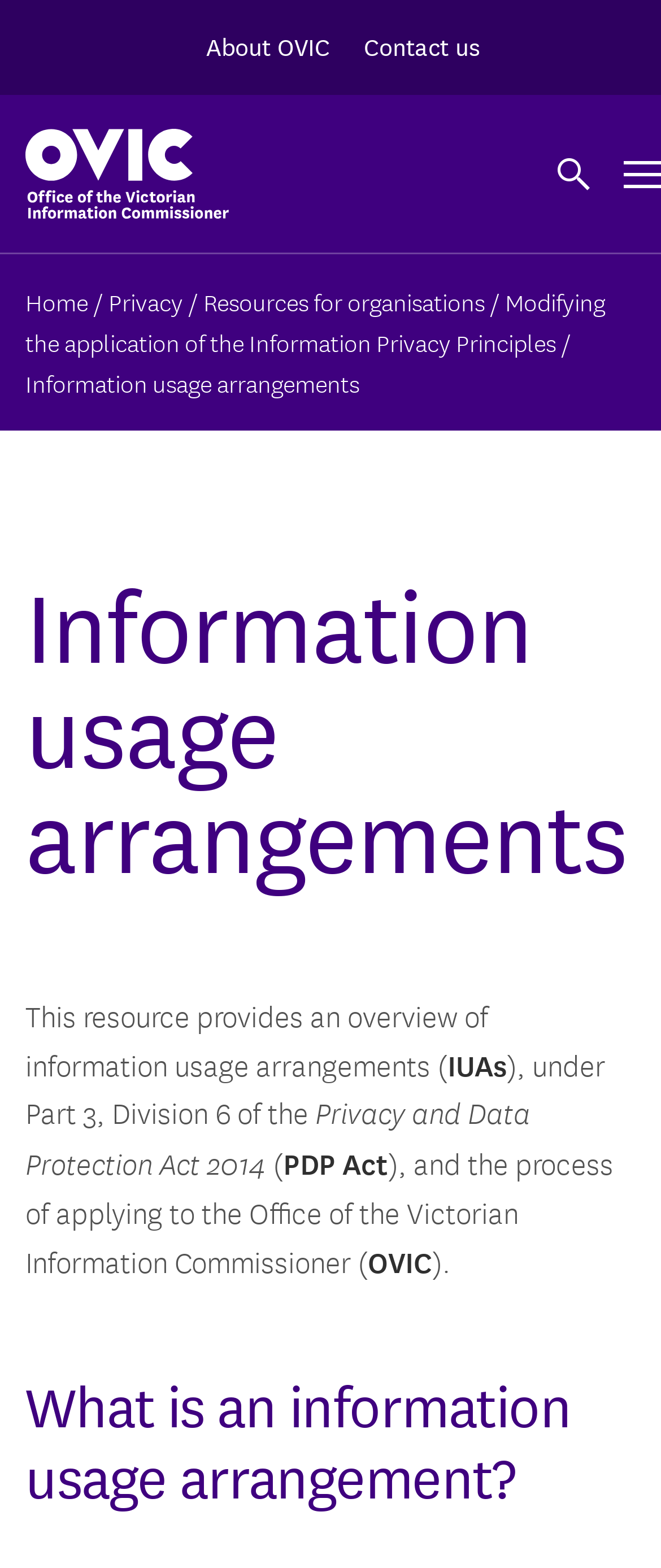What is the topic of the webpage?
Answer the question in a detailed and comprehensive manner.

I found the answer by looking at the heading elements and the static text elements that explain the topic of the webpage, which is about information usage arrangements.